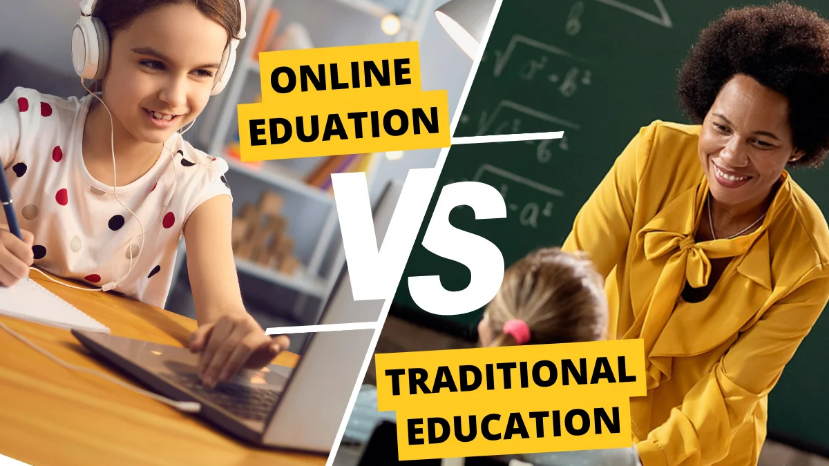Describe every aspect of the image in detail.

The image presents a juxtaposition of two educational modalities: online education and traditional education. On the left, a young girl is engaged in an online learning environment, wearing headphones and focused on her laptop while taking notes. This setting represents the modern approach to education where technology plays a crucial role in remote learning. 

On the right, a smiling educator, dressed in a vibrant yellow blouse, interacts with a student in a classroom, symbolizing the more traditional, face-to-face learning experience. The contrasting visuals are divided by a bold “VS” sign in the center, emphasizing the ongoing debate between these two approaches. This imagery effectively captures the essence of a comprehensive discussion on the advantages and disadvantages of online versus traditional education methods. The text highlights the themes of choice, adaptation, and the diverse landscapes of learning in today’s society.